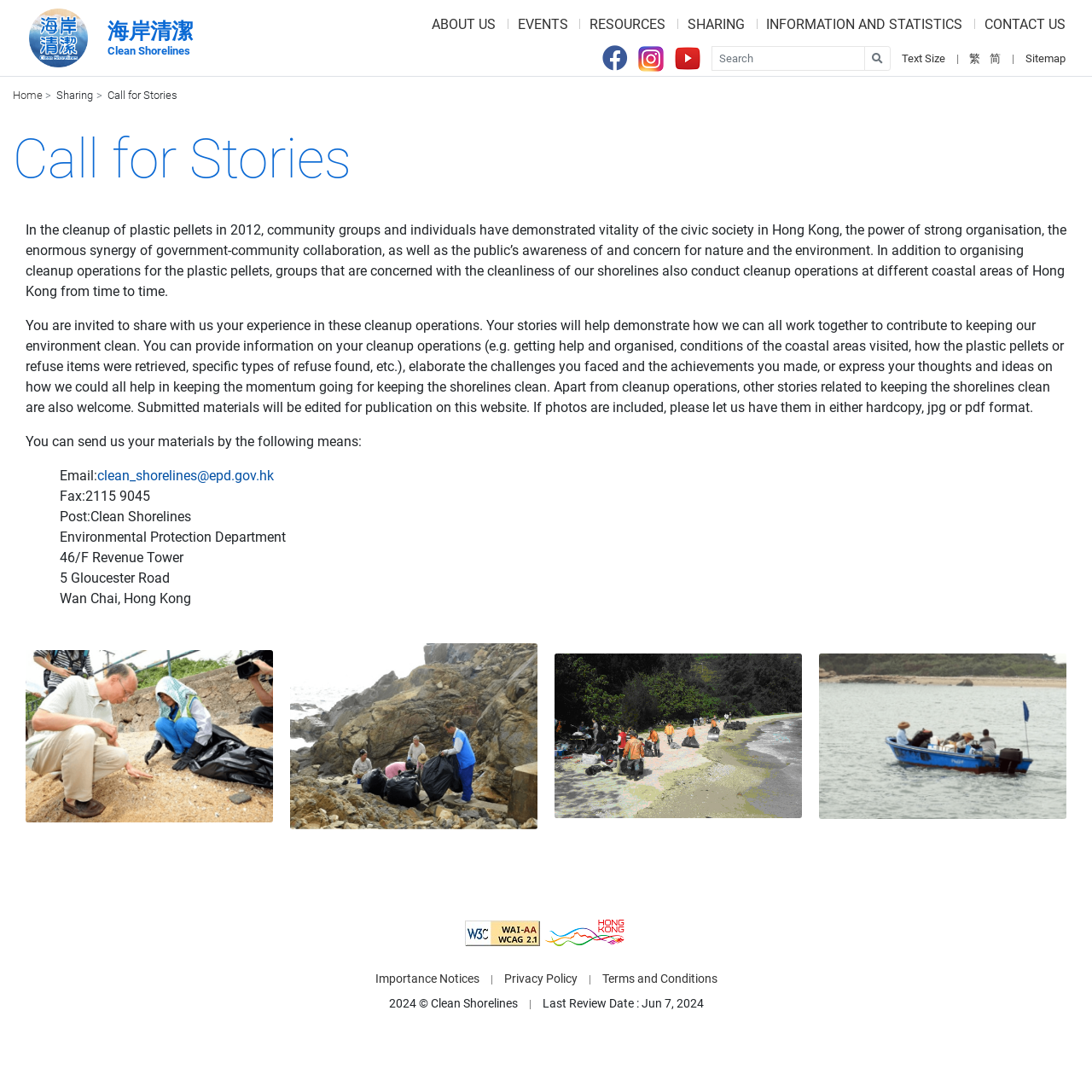Answer this question in one word or a short phrase: What is the name of the department behind this initiative?

Environmental Protection Department